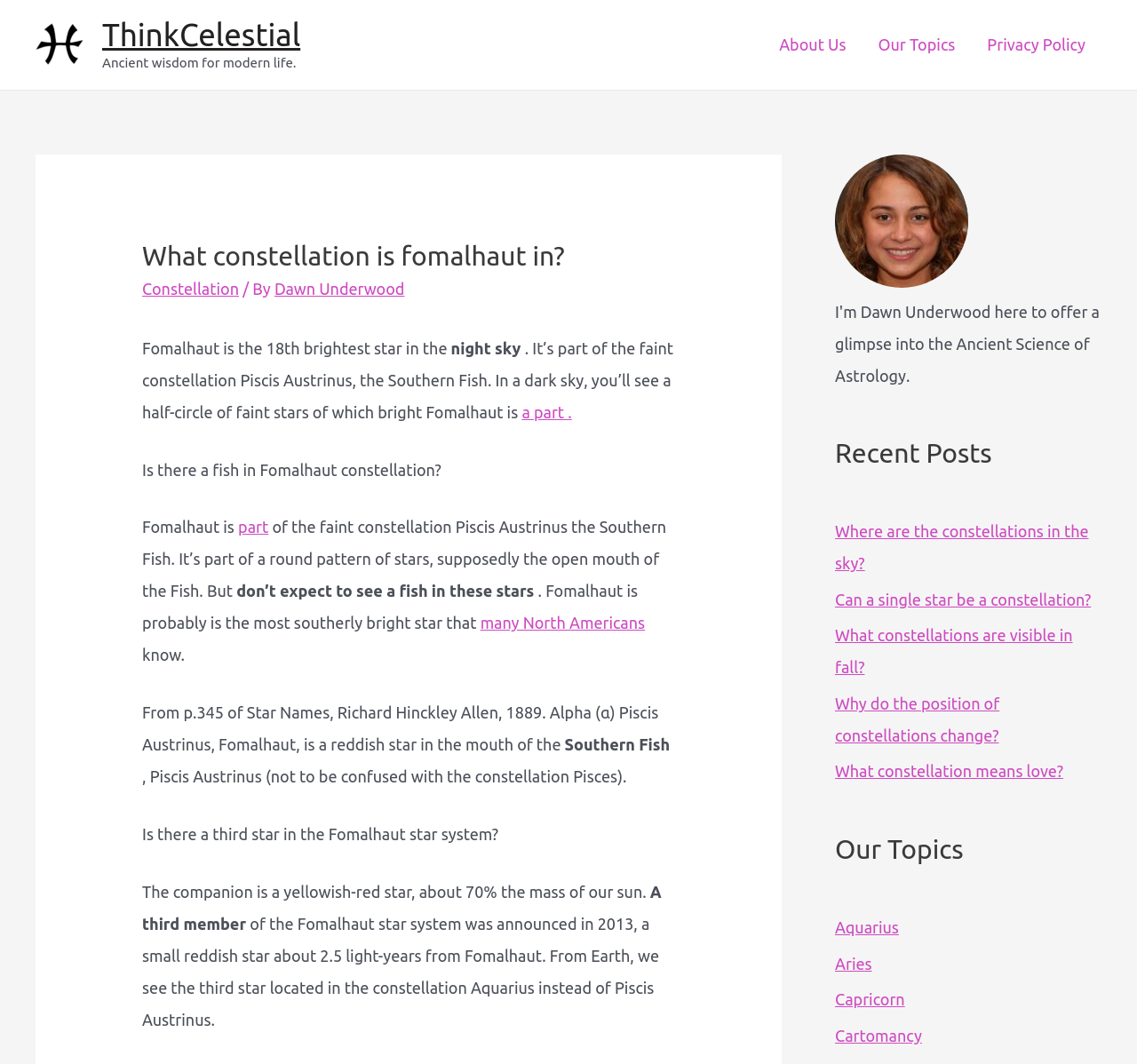Please determine the bounding box coordinates of the area that needs to be clicked to complete this task: 'Click the 'New & Unread Topics' button'. The coordinates must be four float numbers between 0 and 1, formatted as [left, top, right, bottom].

None